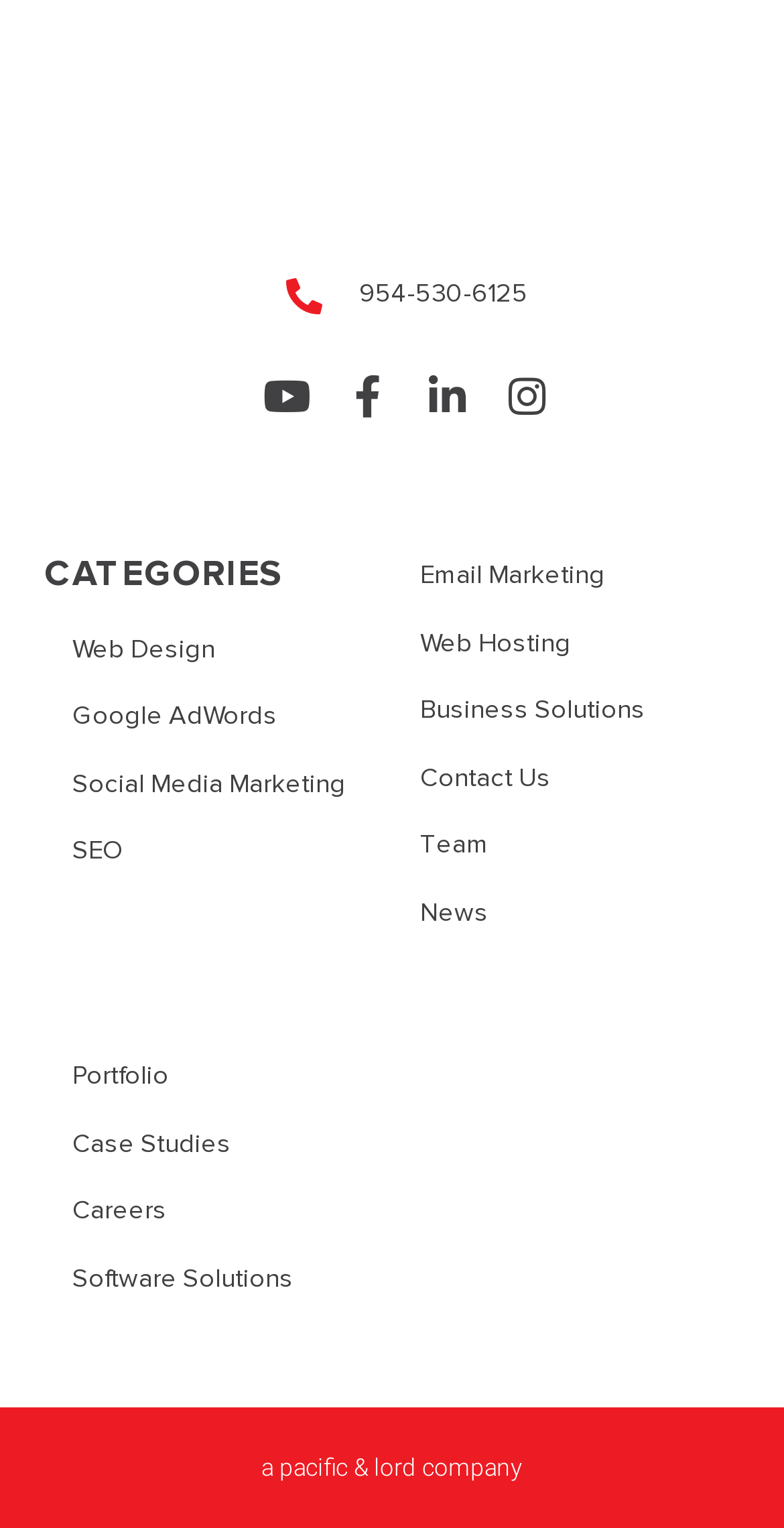Please pinpoint the bounding box coordinates for the region I should click to adhere to this instruction: "learn about SEO".

[0.056, 0.545, 0.5, 0.571]